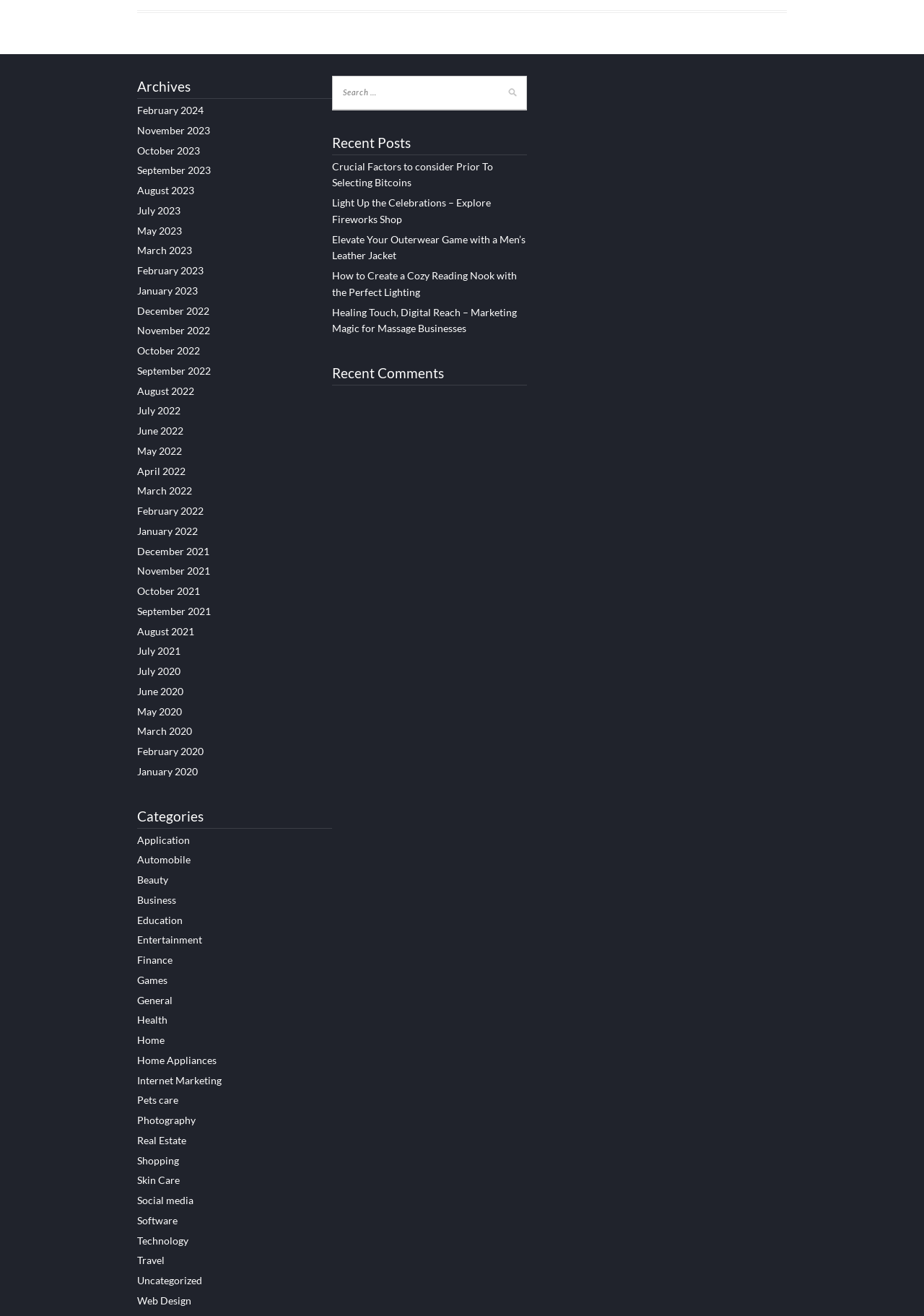Identify the bounding box coordinates for the UI element described as follows: "name="s" placeholder="Search …"". Ensure the coordinates are four float numbers between 0 and 1, formatted as [left, top, right, bottom].

[0.359, 0.058, 0.57, 0.084]